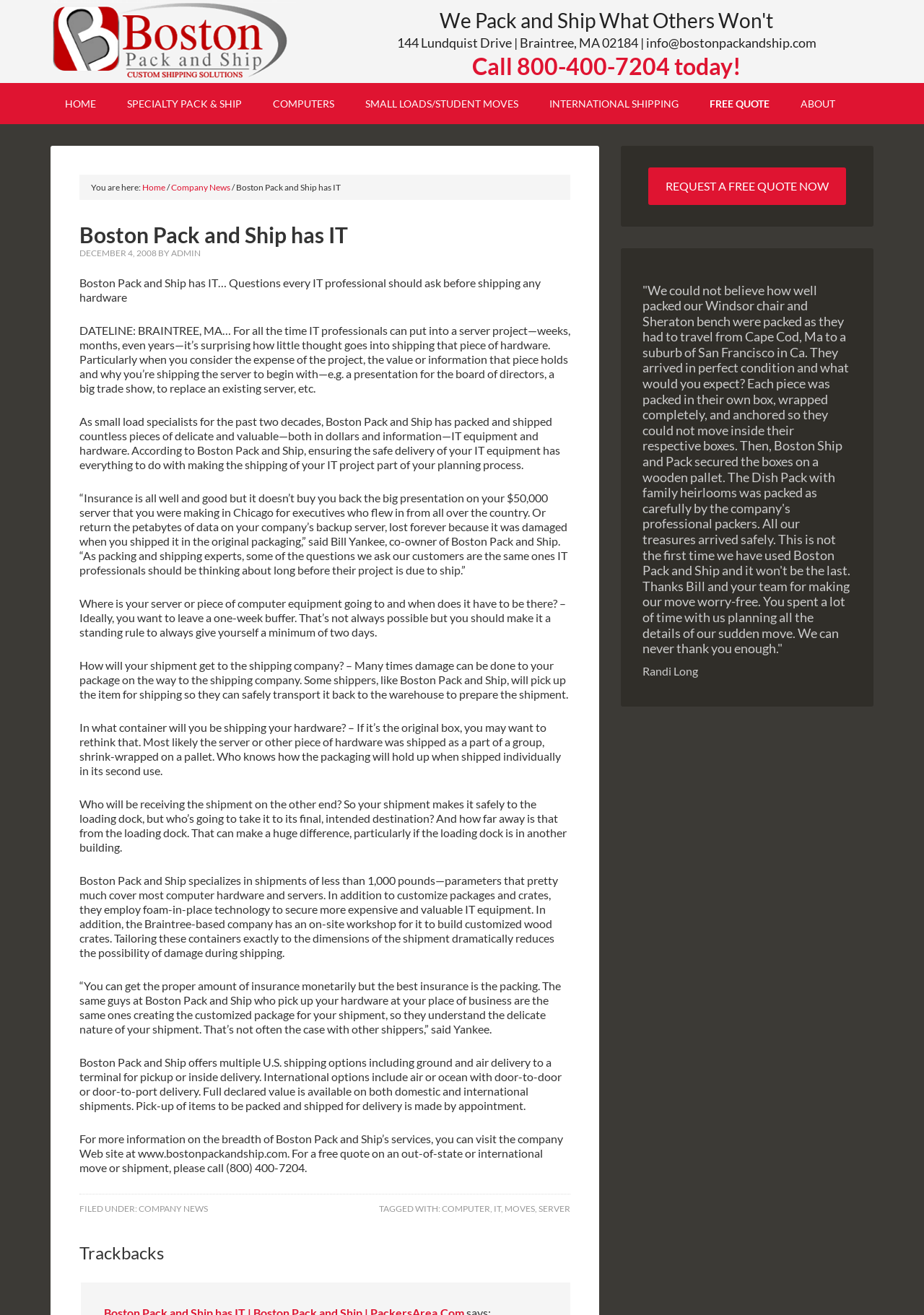Can you give a comprehensive explanation to the question given the content of the image?
What is the phone number for a free quote?

The phone number is mentioned in the heading 'Call 800-400-7204 today!' and also in the text 'For a free quote on an out-of-state or international move or shipment, please call (800) 400-7204'.